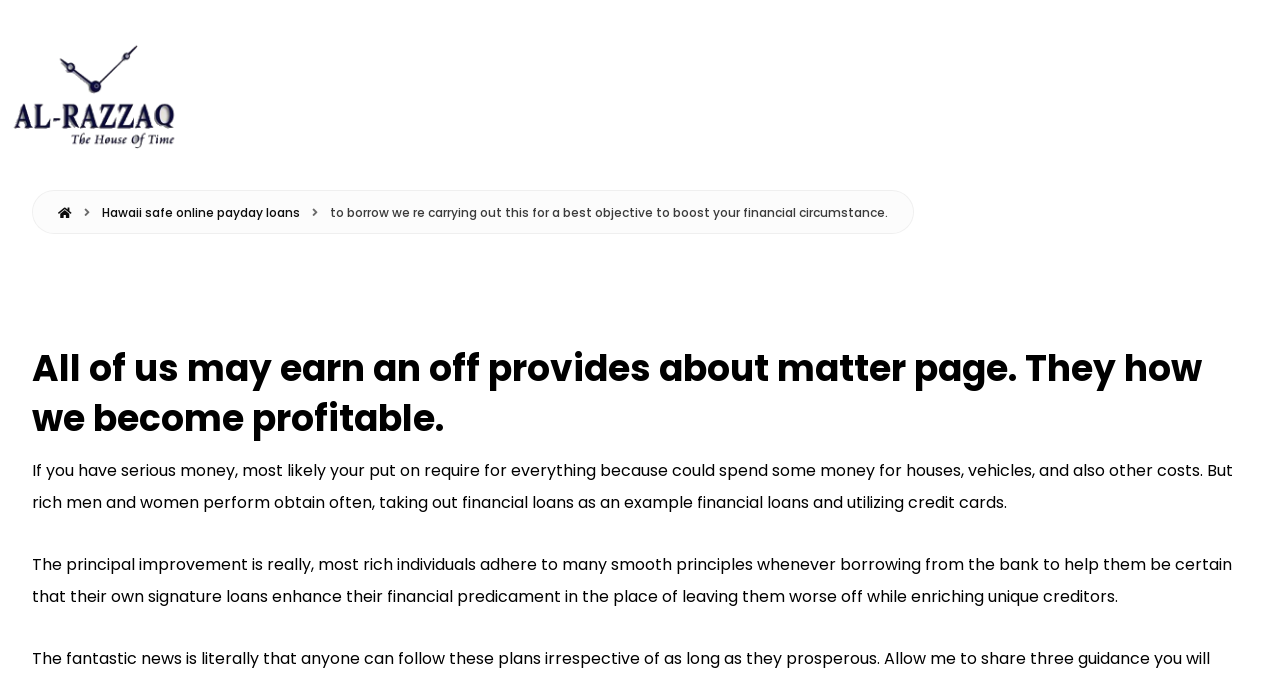Provide your answer to the question using just one word or phrase: What is the name of the website?

Al-Razzaq